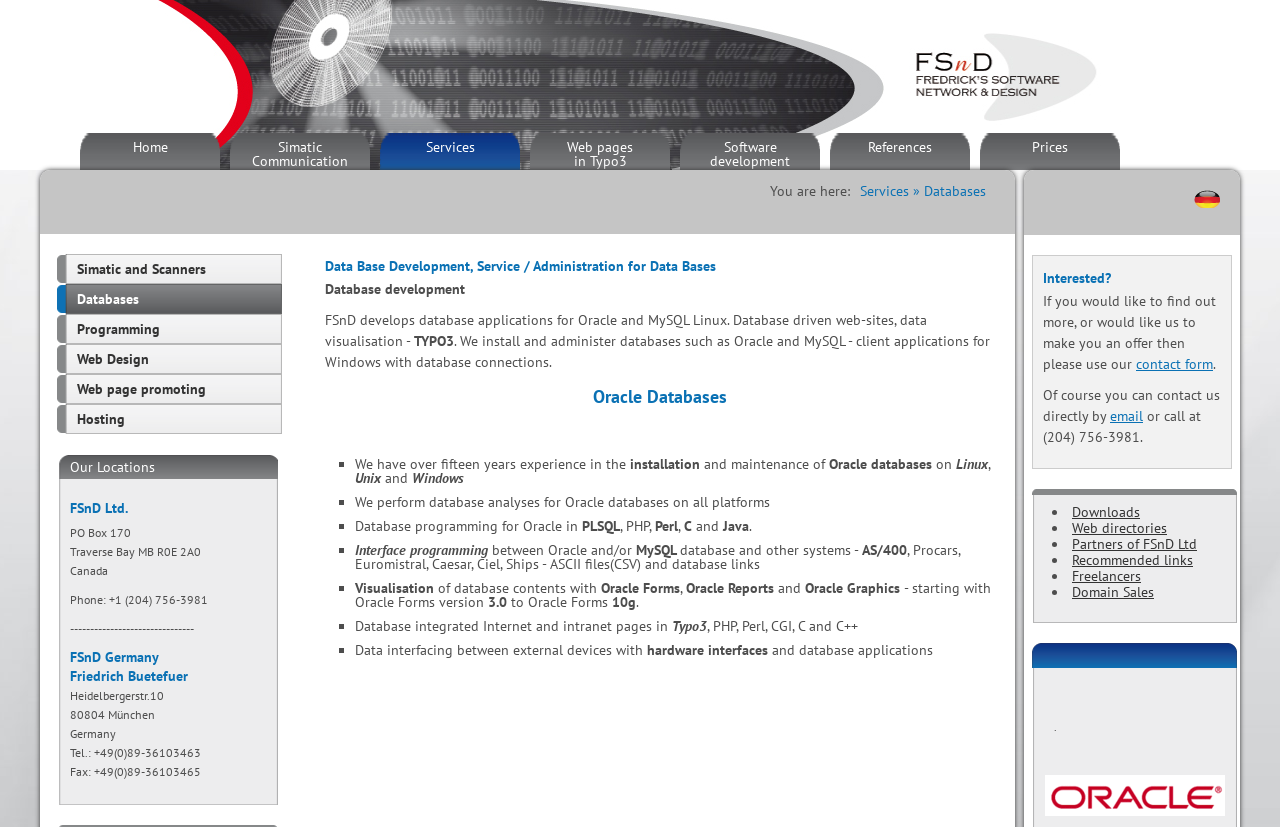Summarize the webpage with a detailed and informative caption.

This webpage is about FSnD Ltd, a company that offers various services for Oracle and MySQL databases, including installation, maintenance, administration, interfaces, and programming. 

At the top of the page, there is an image of FSnD, followed by a link that describes the company's services. Below this, there are several links to different sections of the website, including Home, Simatic Communication, Services, Web pages in Typo3, Software development, References, and Prices.

On the left side of the page, there is a section titled "You are here" with a link to Services, followed by a breadcrumb trail that leads to the current page, Databases. Below this, there are several links to subtopics, including Simatic and Scanners, Databases, Programming, Web Design, Web page promoting, and Hosting.

The main content of the page is divided into several sections. The first section is titled "Our Locations" and provides contact information for FSnD Ltd in Canada and Germany. 

The next section is titled "Data Base Development, Service / Administration for Data Bases" and describes the company's database development services, including database-driven websites and data visualization. 

Below this, there is a section titled "Oracle Databases" that outlines the company's experience with Oracle databases, including installation, maintenance, and programming. The section is divided into several subsections, each marked with a bullet point, that describe specific services, such as database analysis, programming in PLSQL, PHP, Perl, C, and Java, and interface programming between Oracle and other systems.

Overall, the webpage provides an overview of FSnD Ltd's services and expertise in database development, administration, and programming, with a focus on Oracle and MySQL databases.